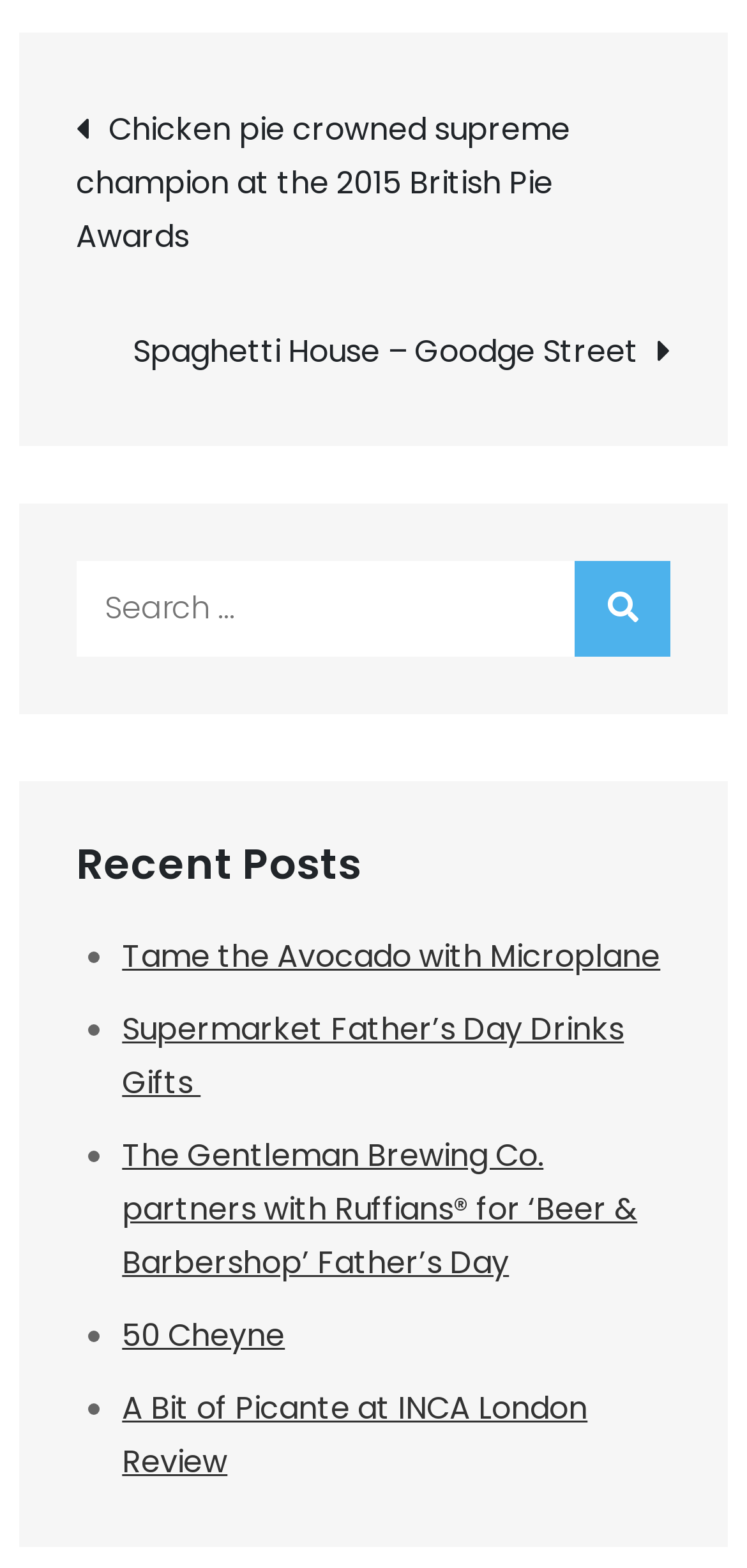Please predict the bounding box coordinates of the element's region where a click is necessary to complete the following instruction: "View recent post 'Chicken pie crowned supreme champion at the 2015 British Pie Awards'". The coordinates should be represented by four float numbers between 0 and 1, i.e., [left, top, right, bottom].

[0.102, 0.063, 0.898, 0.168]